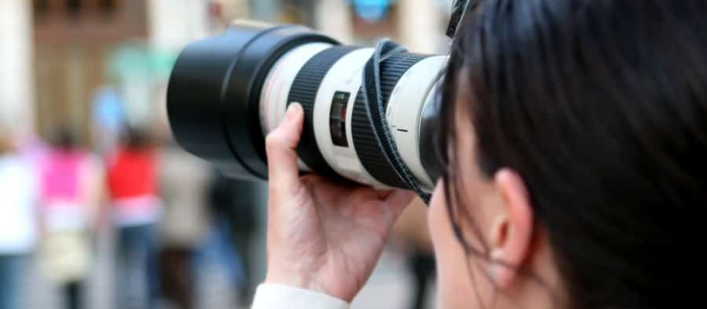What is the color of the person's sweater?
We need a detailed and meticulous answer to the question.

The caption describes the person as seen from behind, wearing a white sweater, which is visible from the back view.